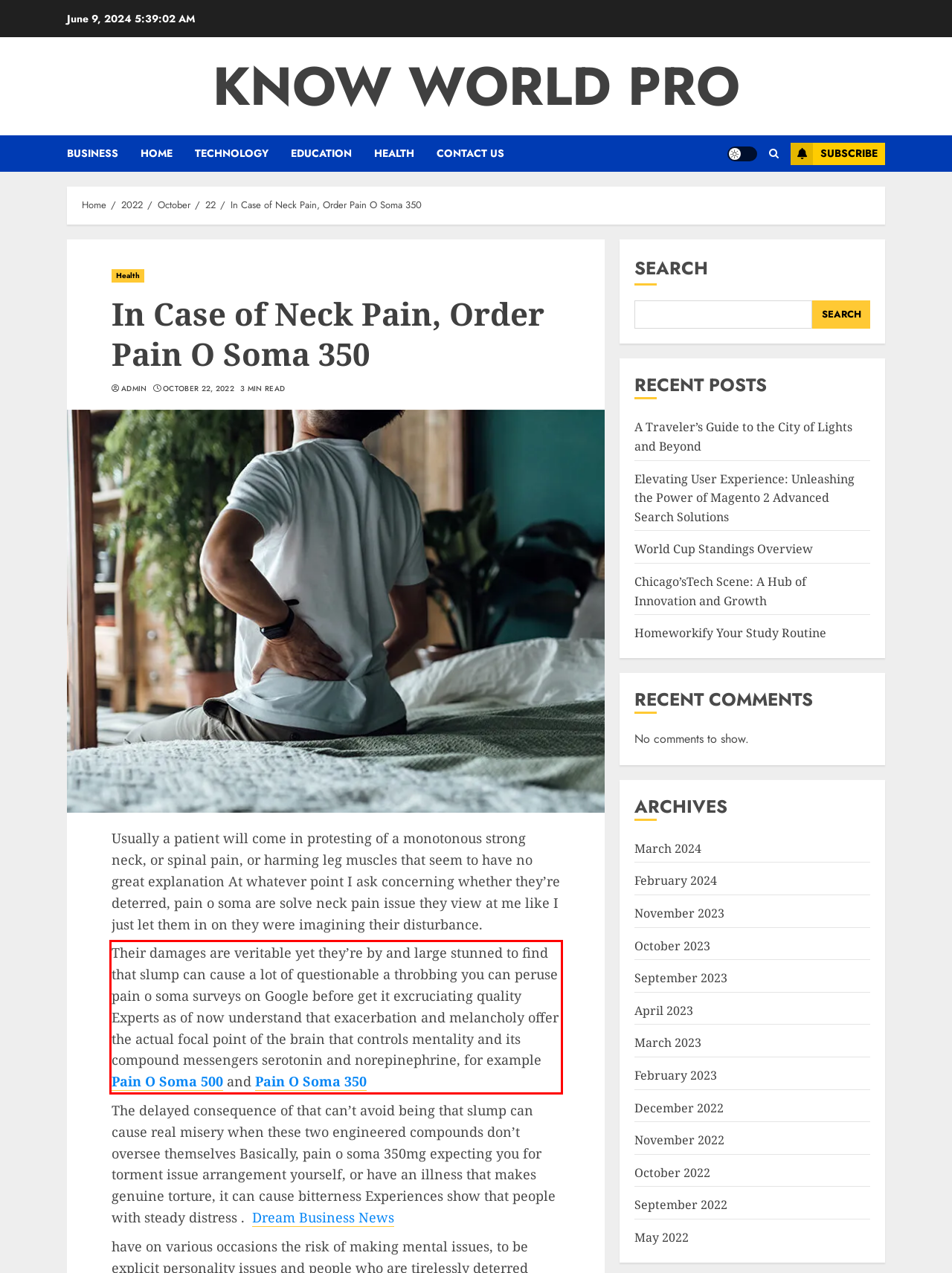Given a screenshot of a webpage containing a red bounding box, perform OCR on the text within this red bounding box and provide the text content.

Their damages are veritable yet they’re by and large stunned to find that slump can cause a lot of questionable a throbbing you can peruse pain o soma surveys on Google before get it excruciating quality Experts as of now understand that exacerbation and melancholy offer the actual focal point of the brain that controls mentality and its compound messengers serotonin and norepinephrine, for example Pain O Soma 500 and Pain O Soma 350